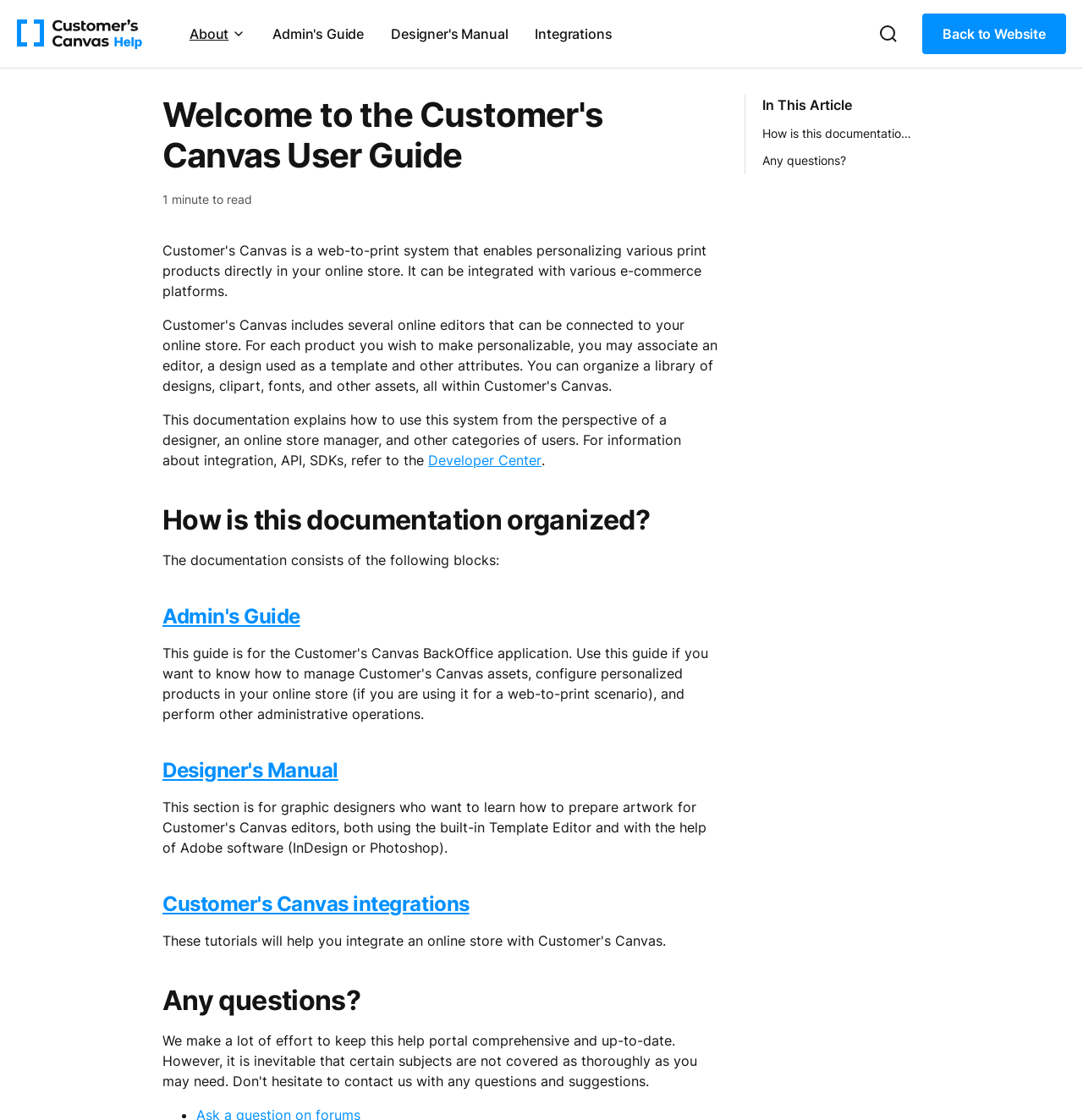Please locate the UI element described by "Customer's Canvas integrations" and provide its bounding box coordinates.

[0.15, 0.796, 0.433, 0.819]